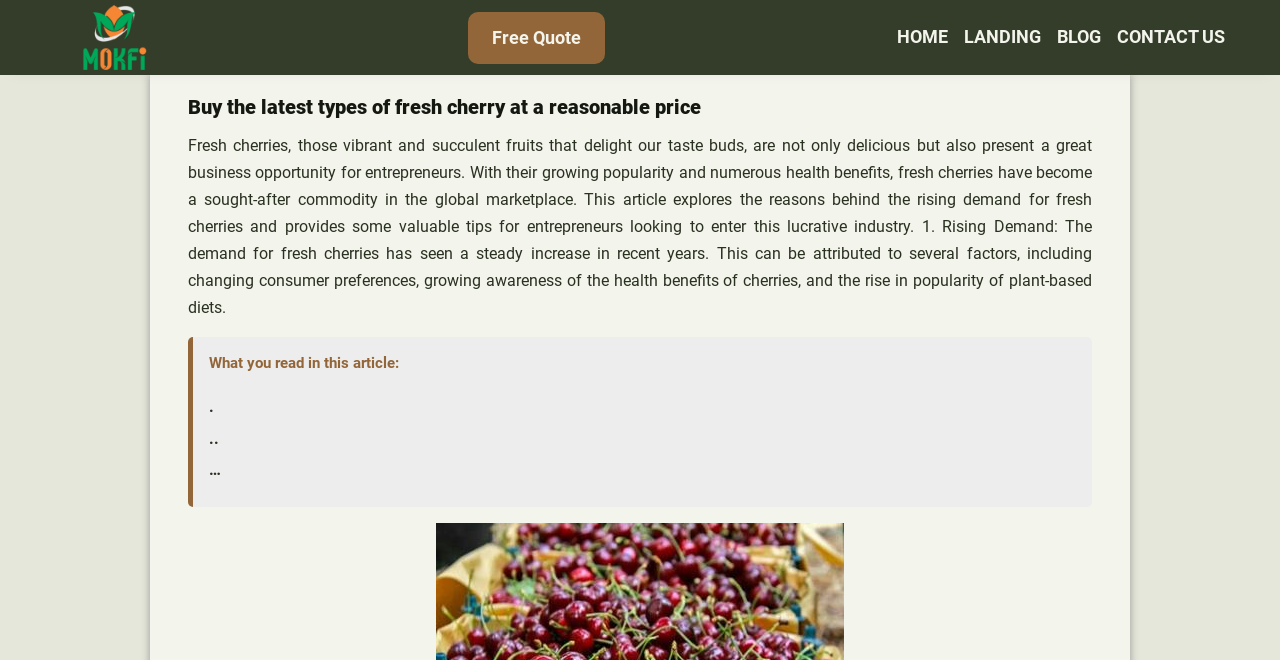Identify the headline of the webpage and generate its text content.

Buy the latest types of fresh cherry at a reasonable price